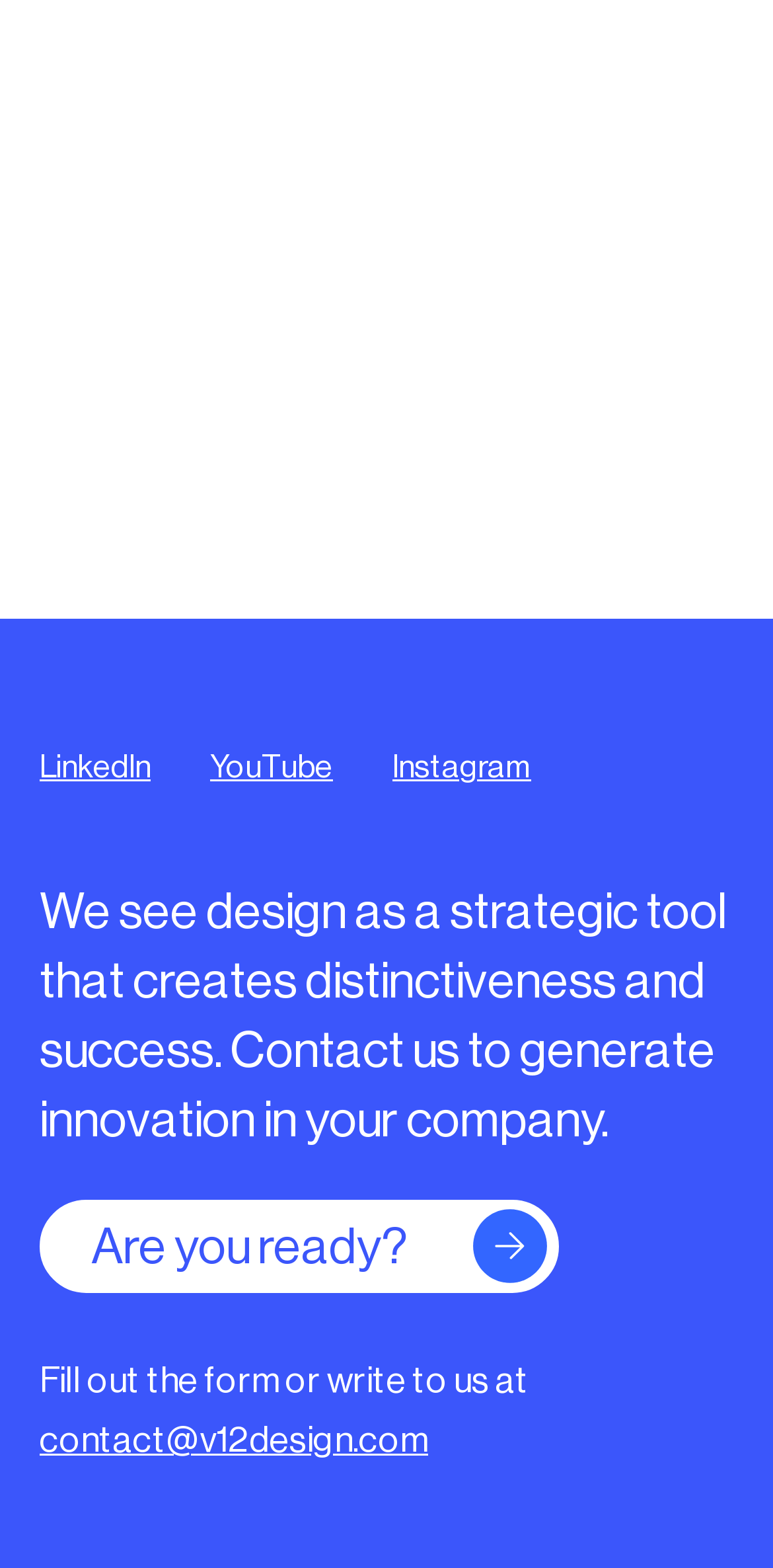Refer to the screenshot and answer the following question in detail:
What social media platforms are linked?

By examining the links at the top of the webpage, I found that there are three social media platforms linked, which are LinkedIn, YouTube, and Instagram.